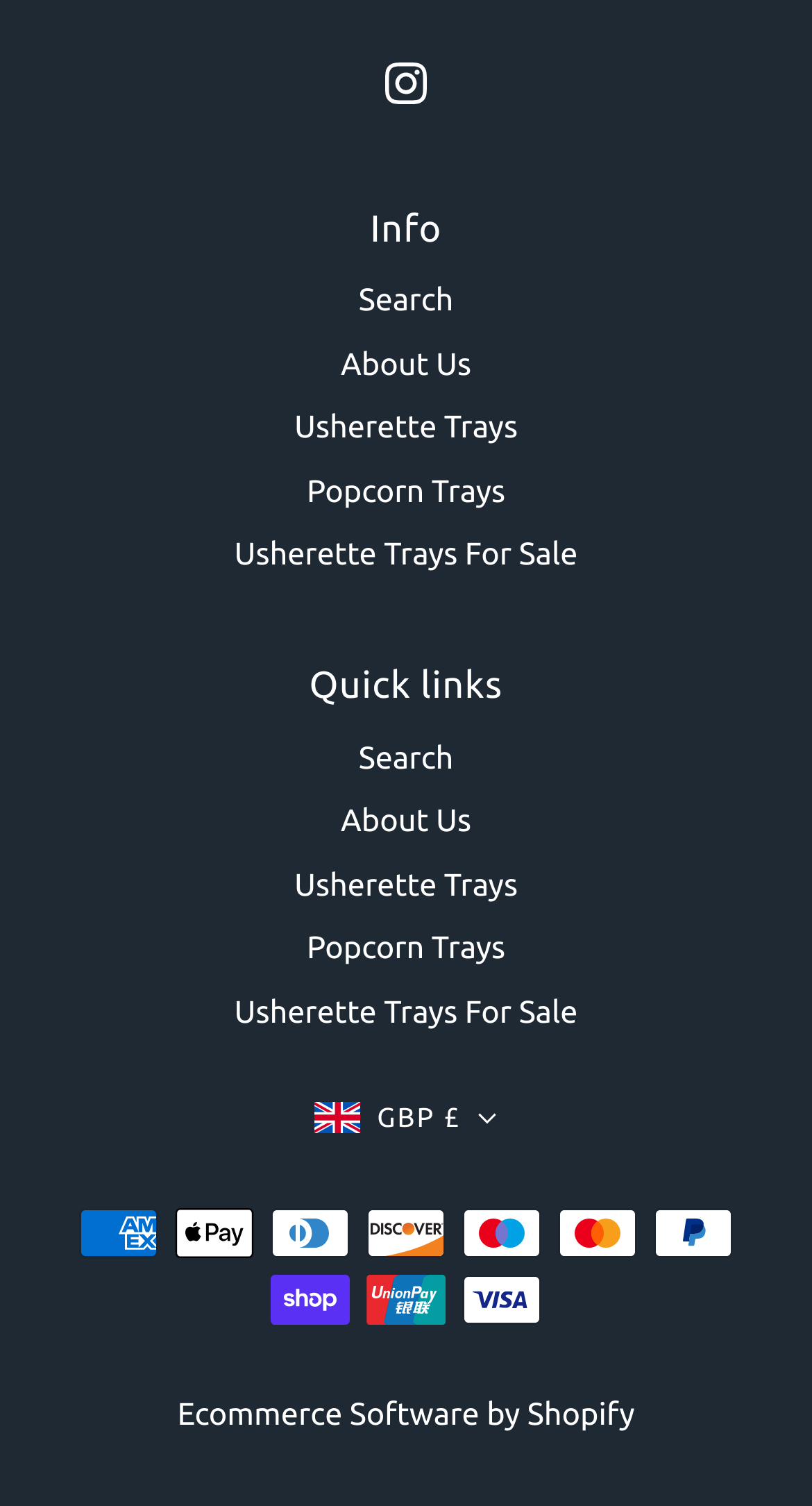Extract the bounding box coordinates for the HTML element that matches this description: "Usherette Trays For Sale". The coordinates should be four float numbers between 0 and 1, i.e., [left, top, right, bottom].

[0.288, 0.355, 0.712, 0.379]